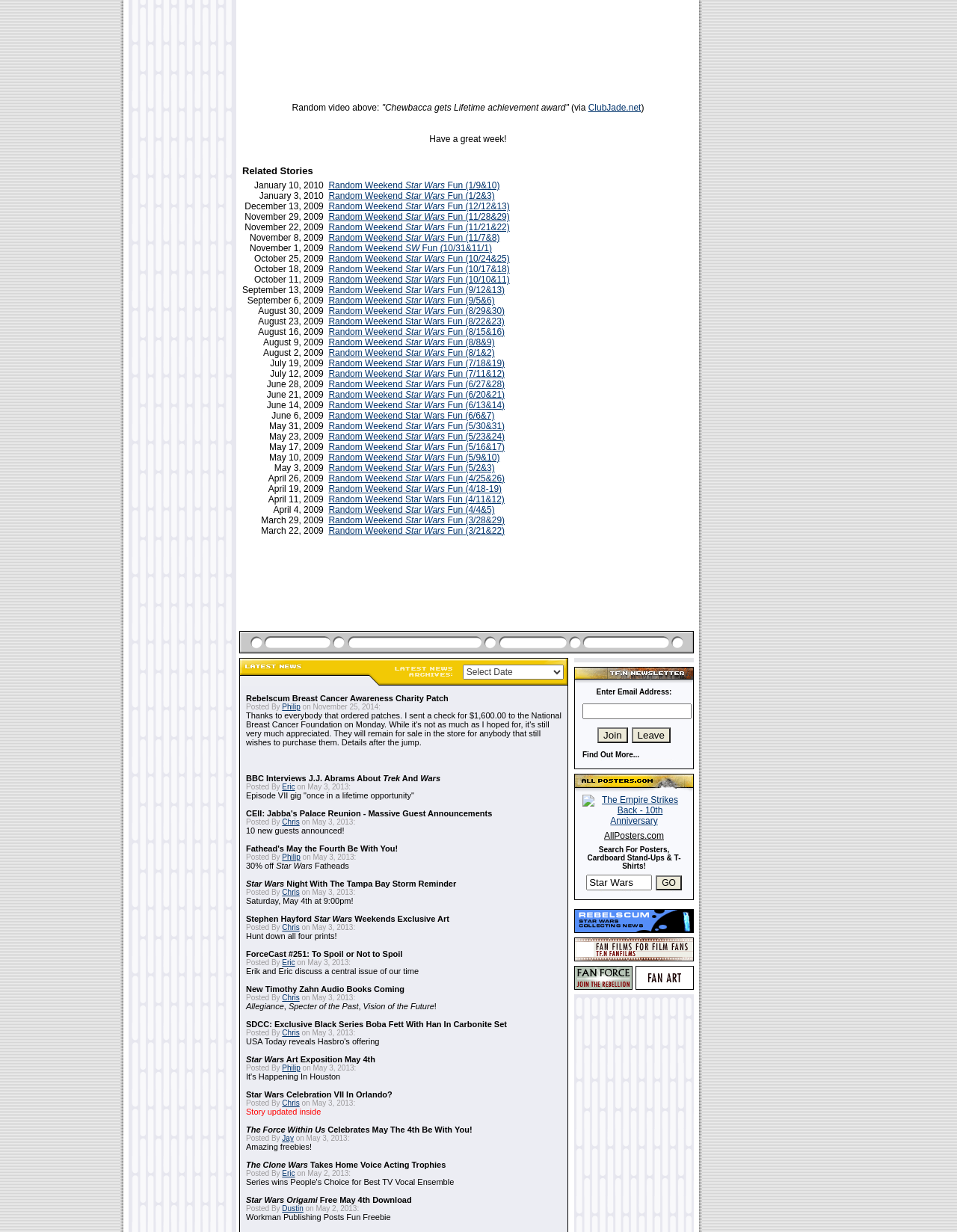Find and provide the bounding box coordinates for the UI element described here: "alt="[TheForce.Net - Fan Art]"". The coordinates should be given as four float numbers between 0 and 1: [left, top, right, bottom].

[0.664, 0.797, 0.725, 0.805]